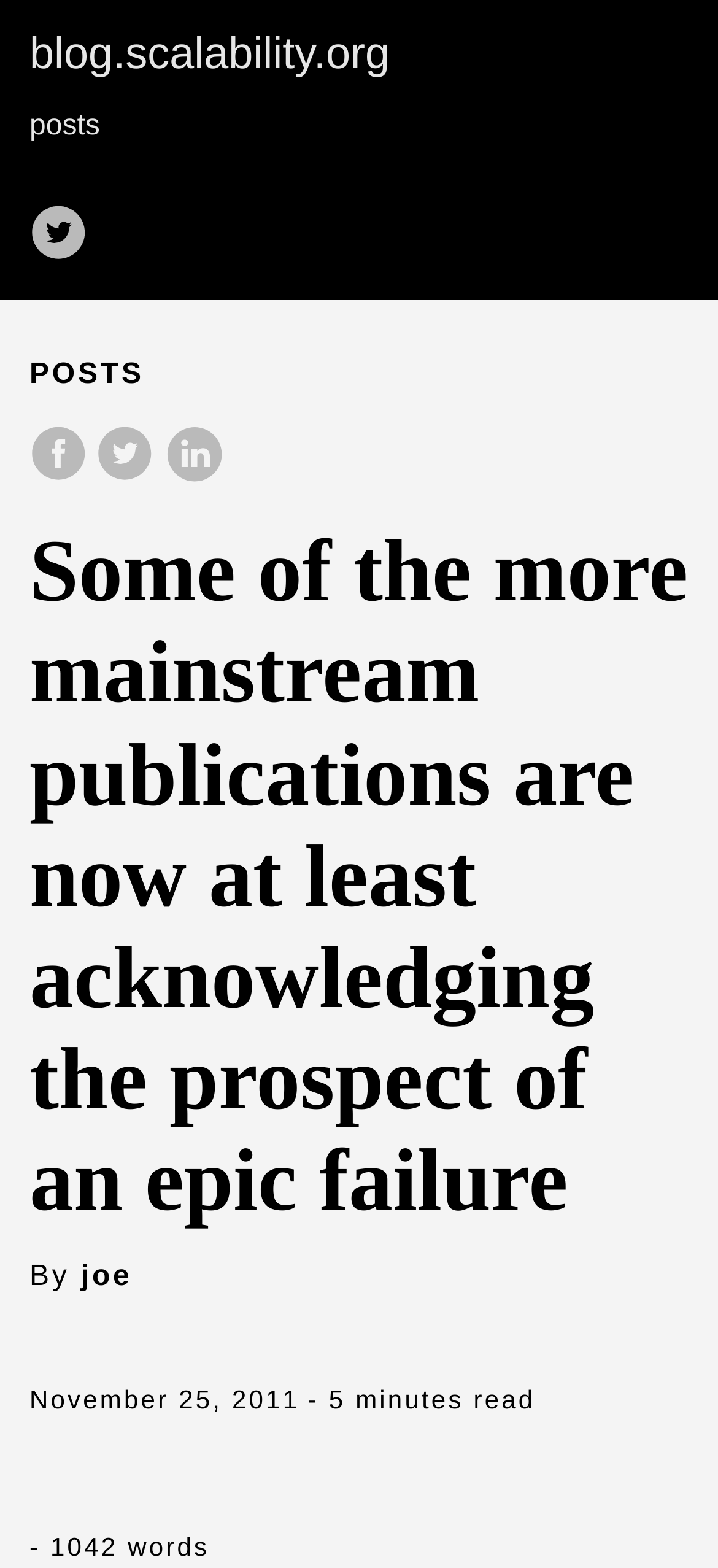Bounding box coordinates are to be given in the format (top-left x, top-left y, bottom-right x, bottom-right y). All values must be floating point numbers between 0 and 1. Provide the bounding box coordinate for the UI element described as: aria-label="share on Twitter"

[0.134, 0.292, 0.228, 0.312]